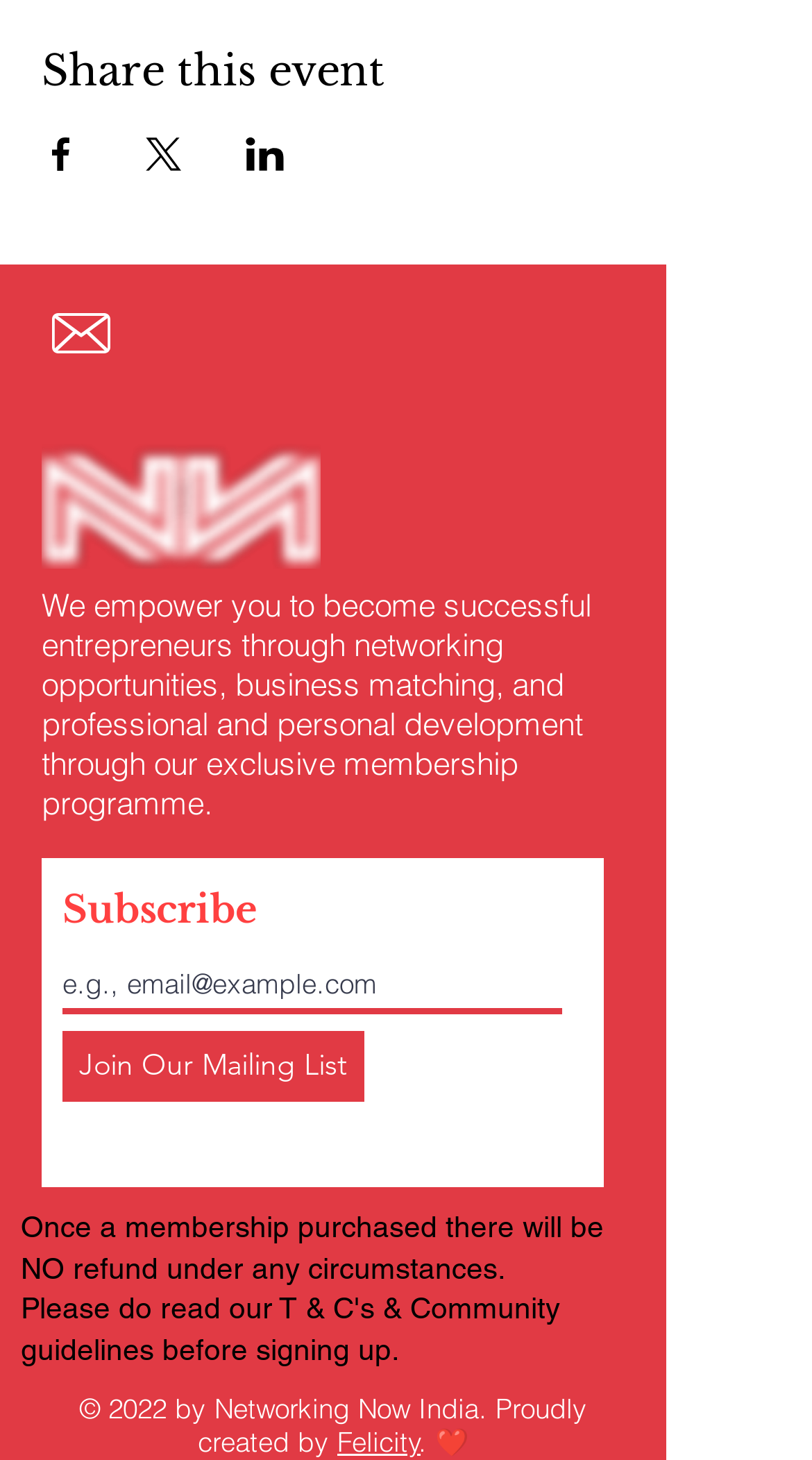Please find the bounding box coordinates for the clickable element needed to perform this instruction: "Subscribe to our mailing list".

[0.077, 0.706, 0.449, 0.755]